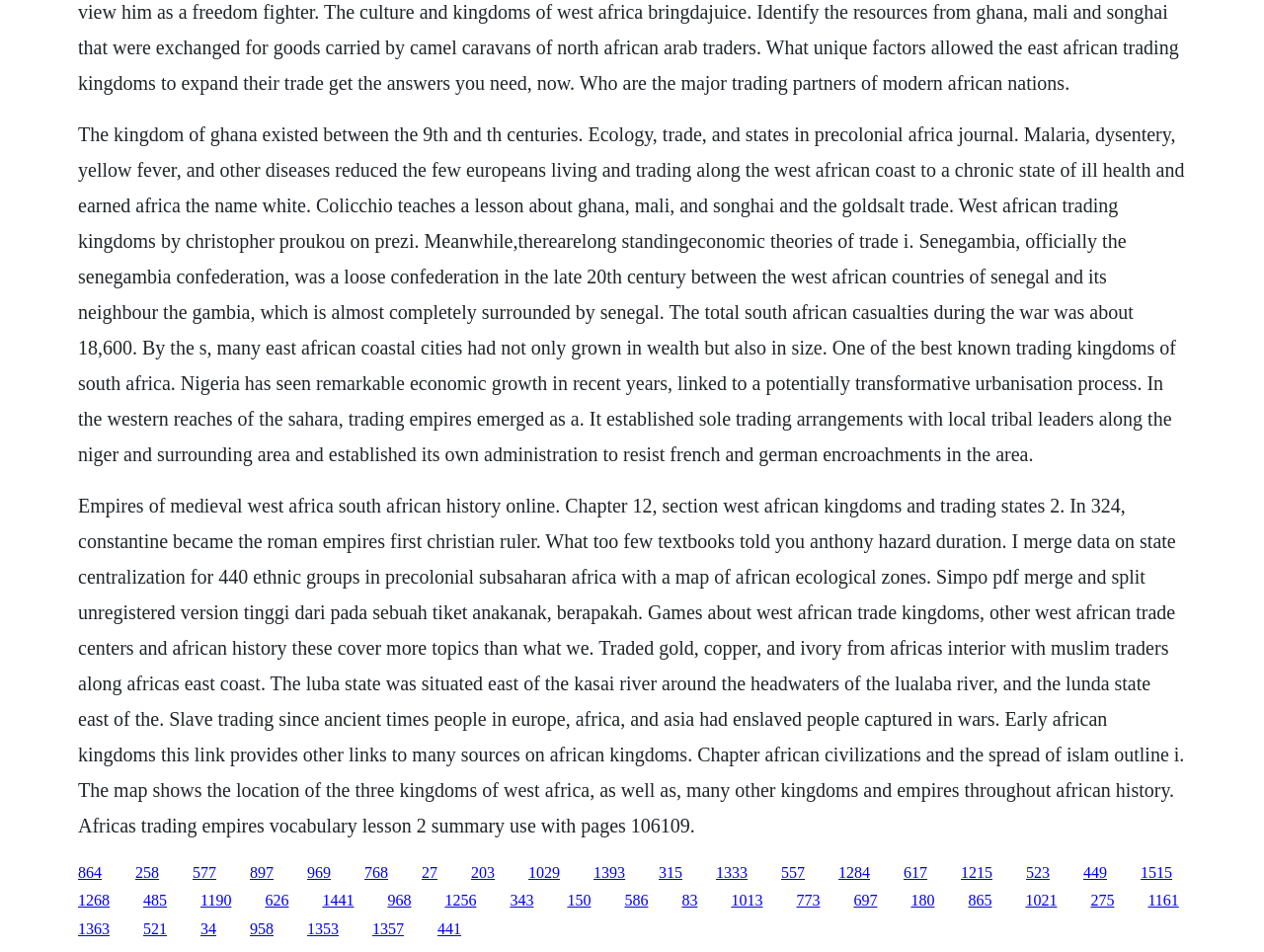Please identify the bounding box coordinates of the element's region that needs to be clicked to fulfill the following instruction: "Click the link about Empires of medieval west Africa". The bounding box coordinates should consist of four float numbers between 0 and 1, i.e., [left, top, right, bottom].

[0.062, 0.519, 0.937, 0.878]